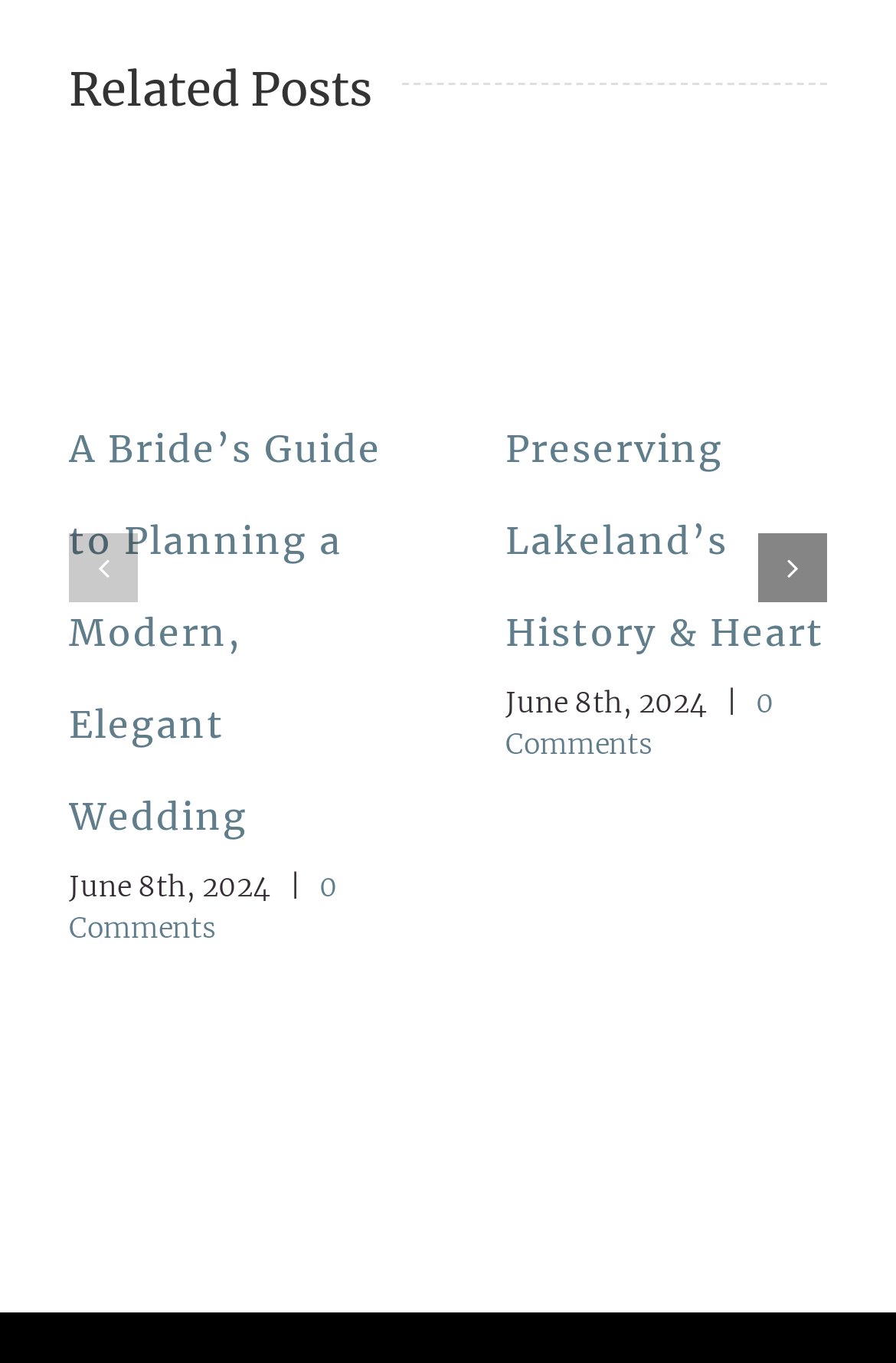From the element description: "Gallery", extract the bounding box coordinates of the UI element. The coordinates should be expressed as four float numbers between 0 and 1, in the order [left, top, right, bottom].

[0.76, 0.174, 0.853, 0.234]